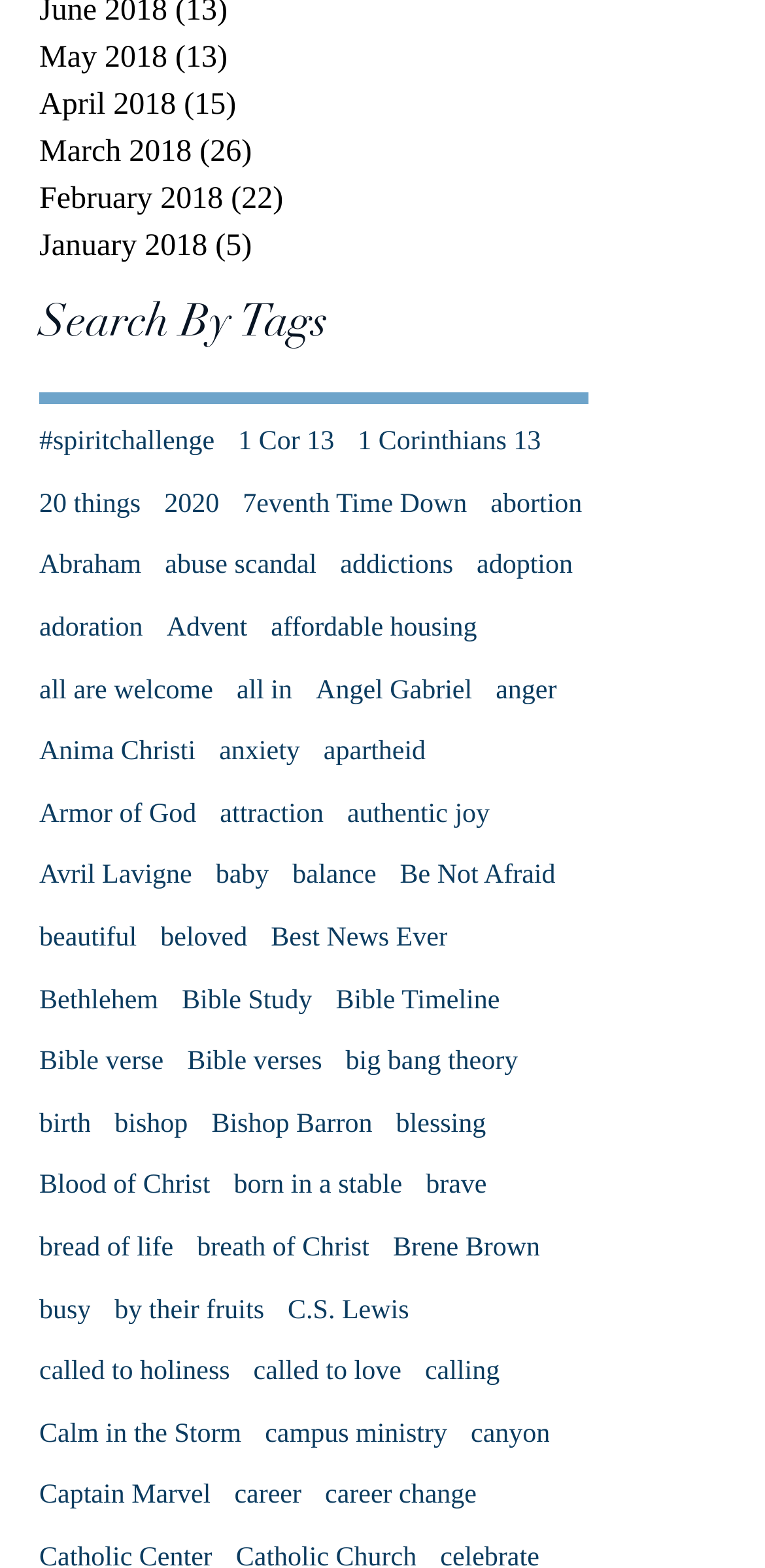Is there a tag related to 'Bible'?
Using the information presented in the image, please offer a detailed response to the question.

I searched through the tags under the 'Search By Tags' heading and found that there are several tags related to 'Bible', such as 'Bible Study', 'Bible Timeline', and 'Bible verse'.